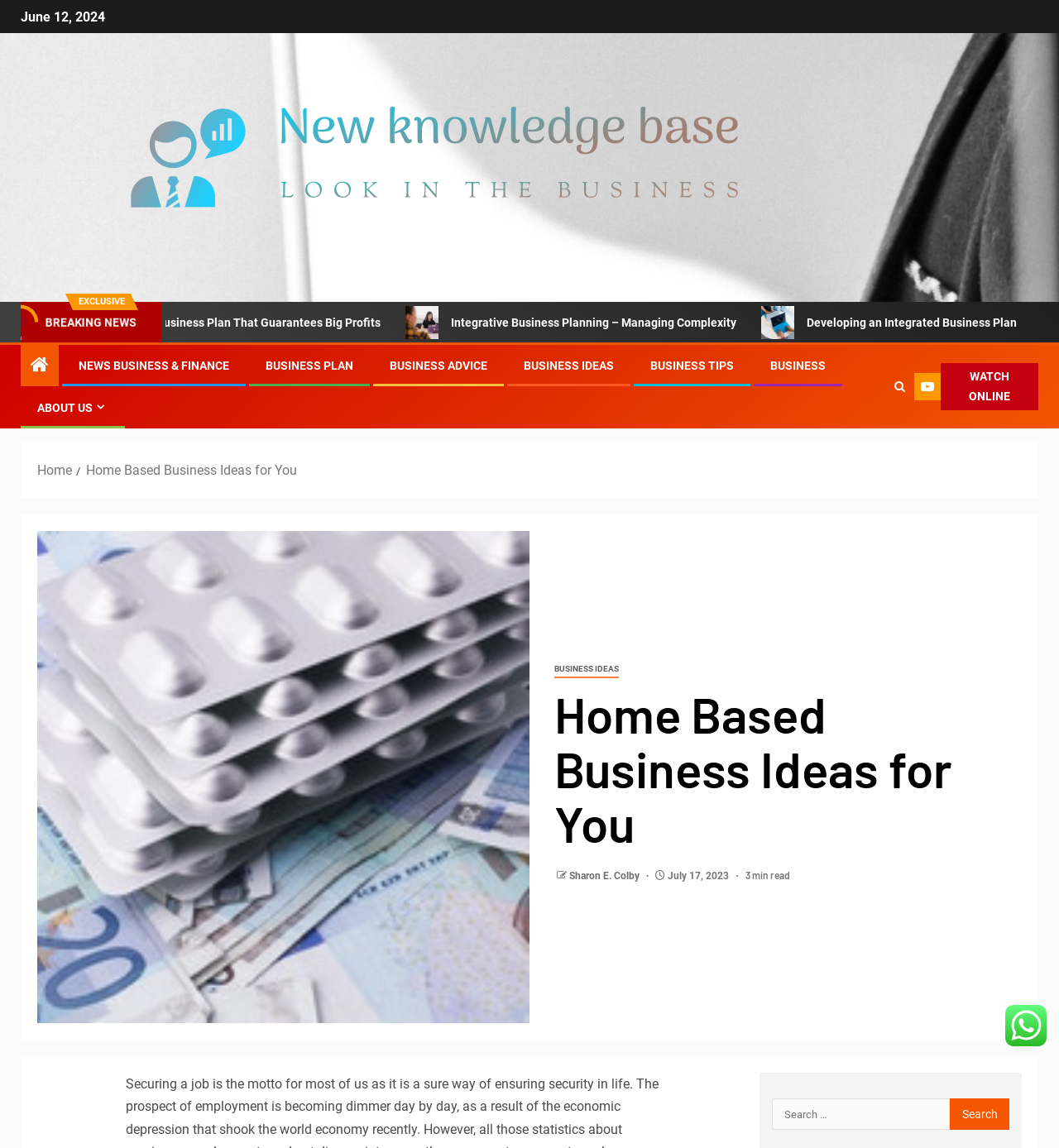What is the category of the link 'NEWS BUSINESS & FINANCE'?
Can you provide an in-depth and detailed response to the question?

I examined the links on the page and found the link 'NEWS BUSINESS & FINANCE', which belongs to the category of NEWS.